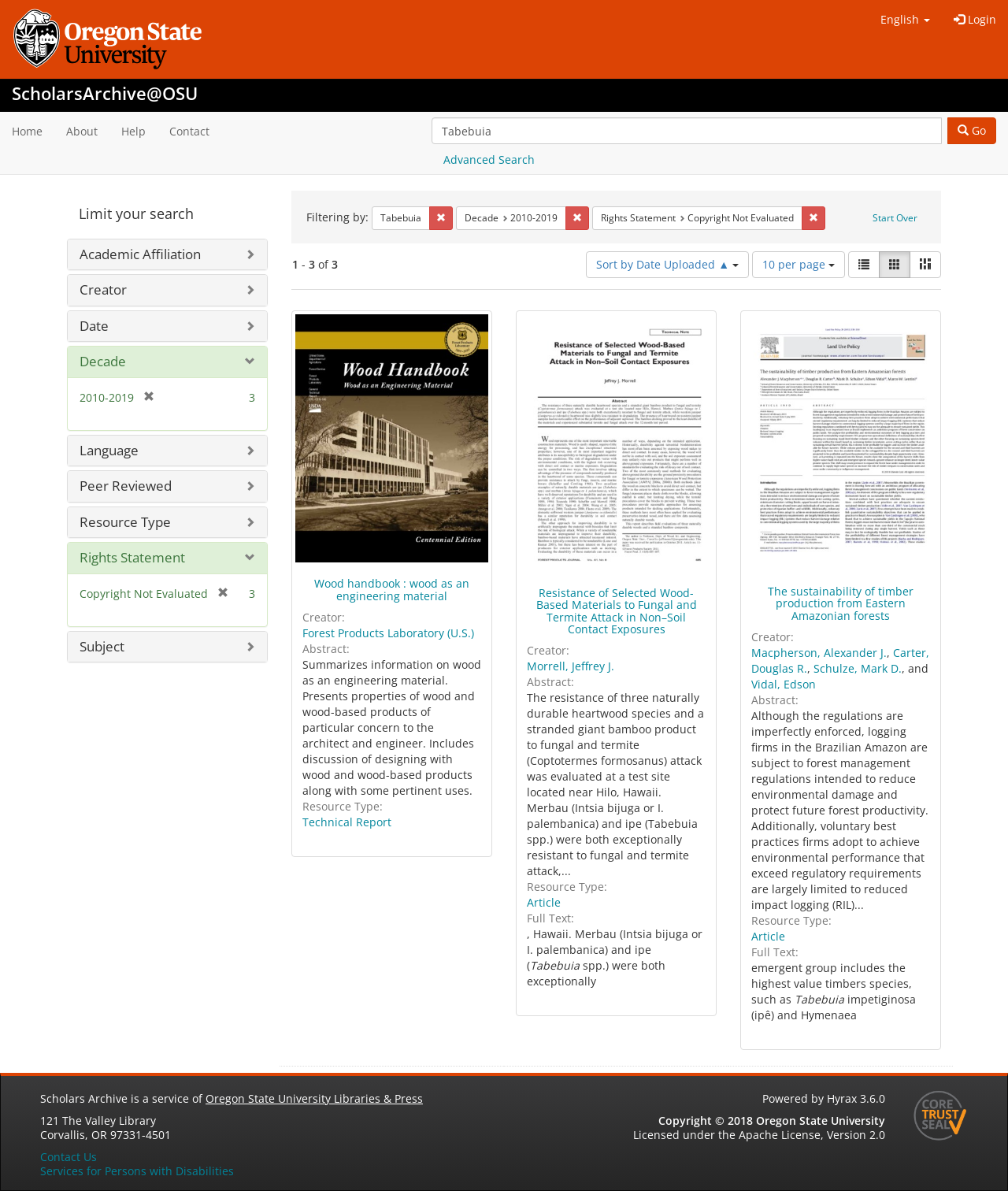Determine the bounding box coordinates of the clickable region to carry out the instruction: "View results as a list".

[0.841, 0.211, 0.873, 0.233]